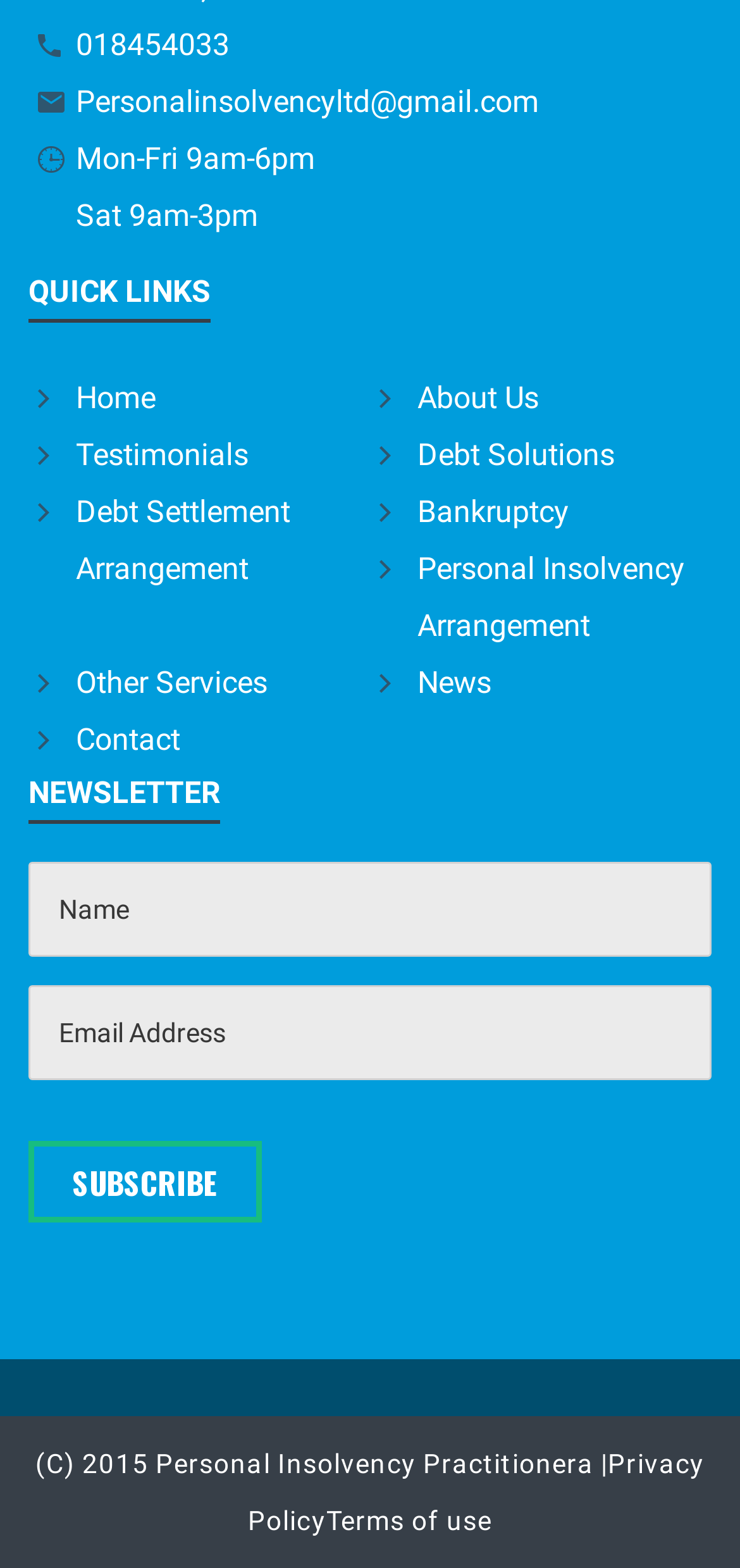Respond to the question below with a single word or phrase:
What are the office hours on Monday to Friday?

9am-6pm